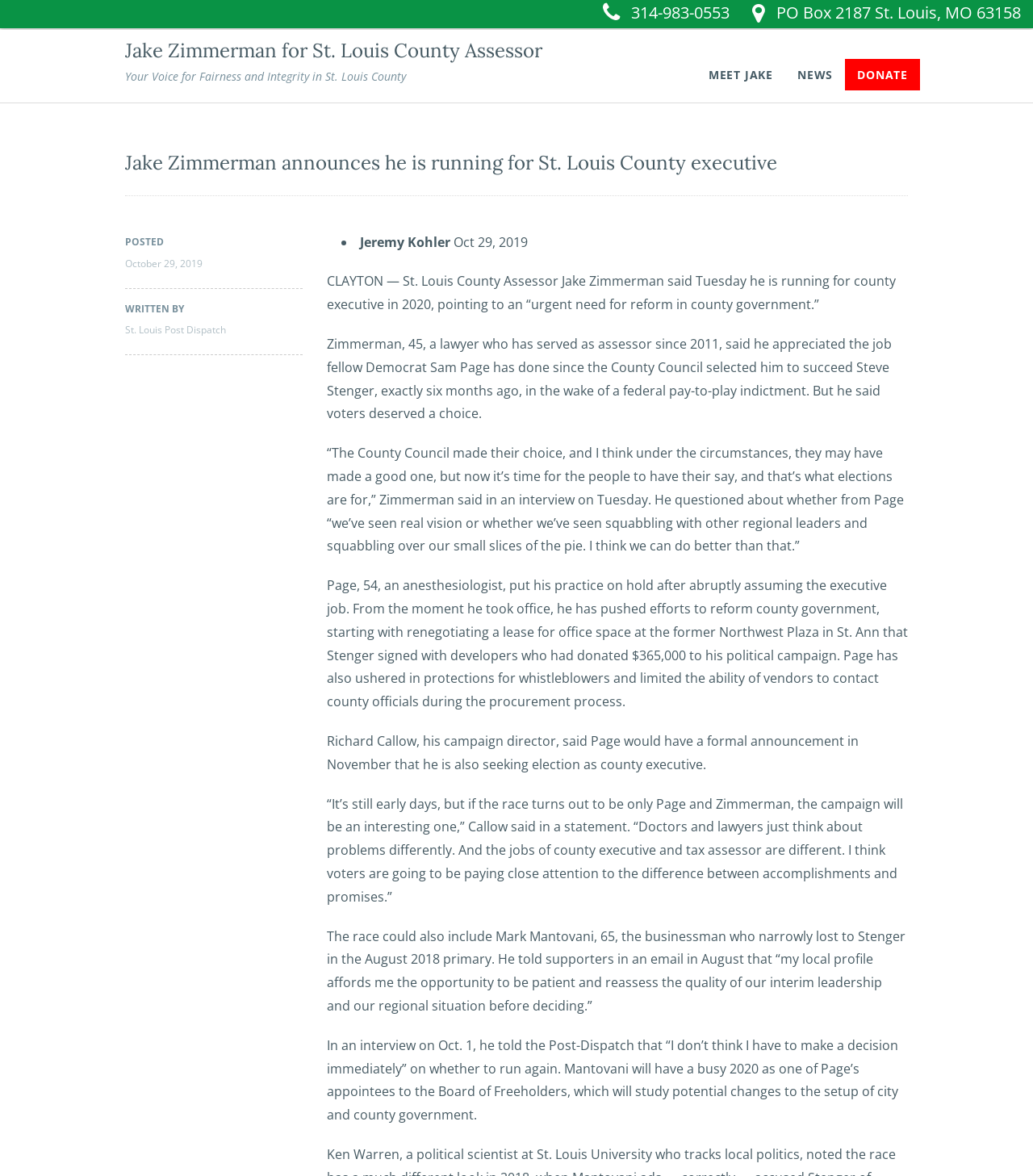Identify the bounding box of the UI element that matches this description: "News".

[0.772, 0.057, 0.806, 0.07]